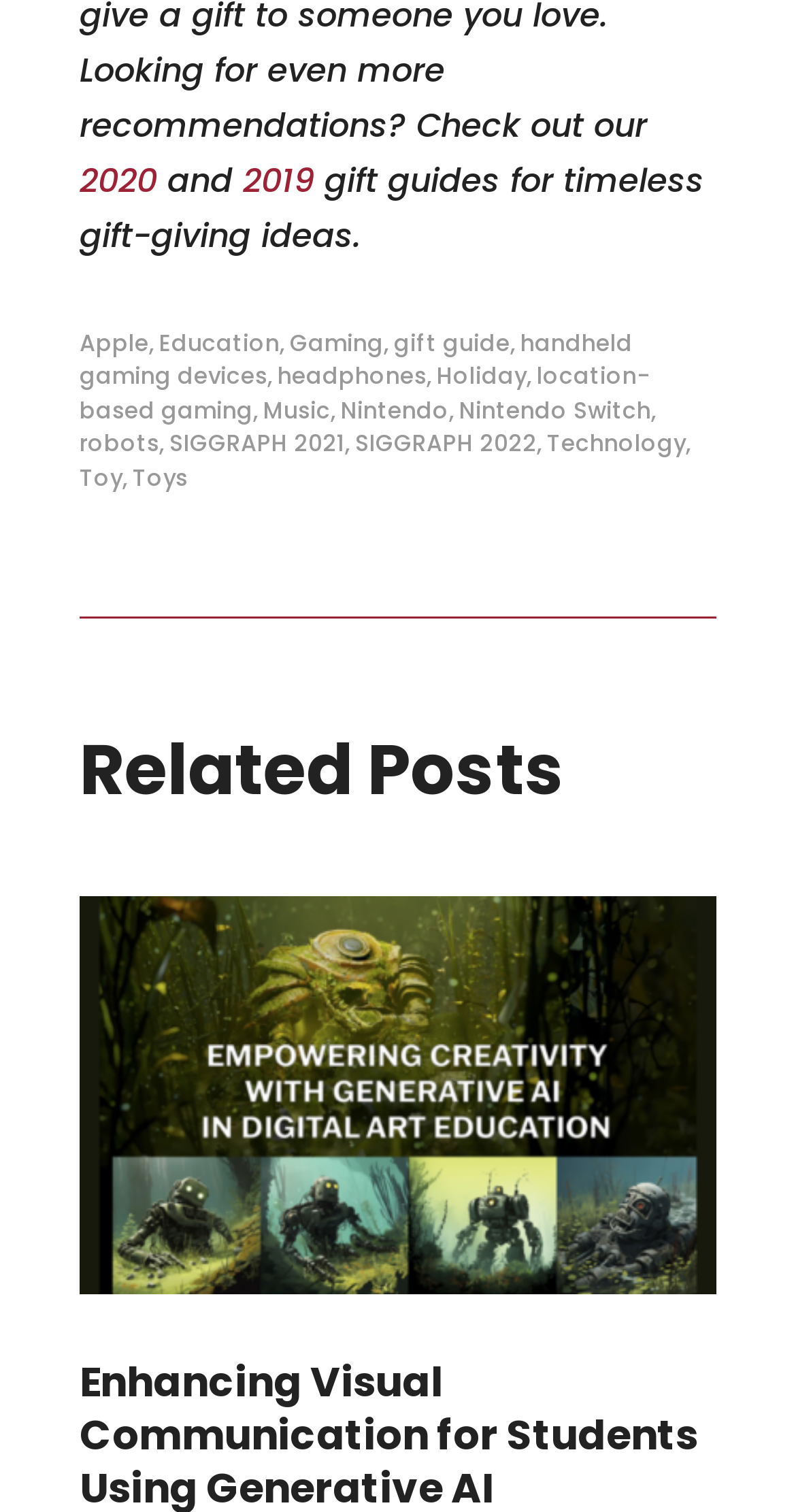How many links are under the 'Related Posts' heading?
Please respond to the question with a detailed and well-explained answer.

There is only one link under the 'Related Posts' heading, which is 'Enhancing Visual Communication for Students Using Generative AI' with a bounding box coordinate of [0.1, 0.593, 0.9, 0.856].